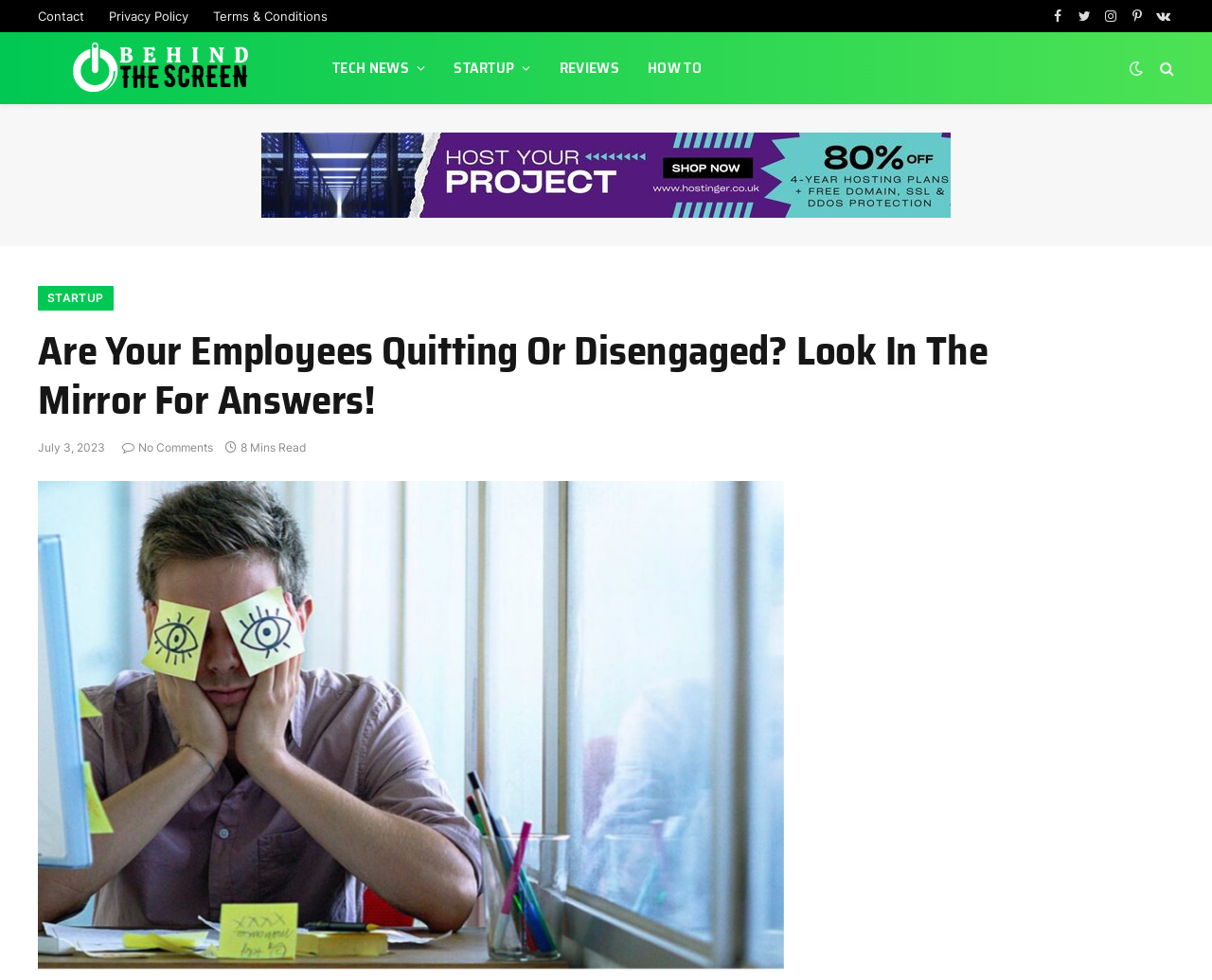Specify the bounding box coordinates of the area that needs to be clicked to achieve the following instruction: "Check the Facebook page".

[0.864, 0.0, 0.882, 0.033]